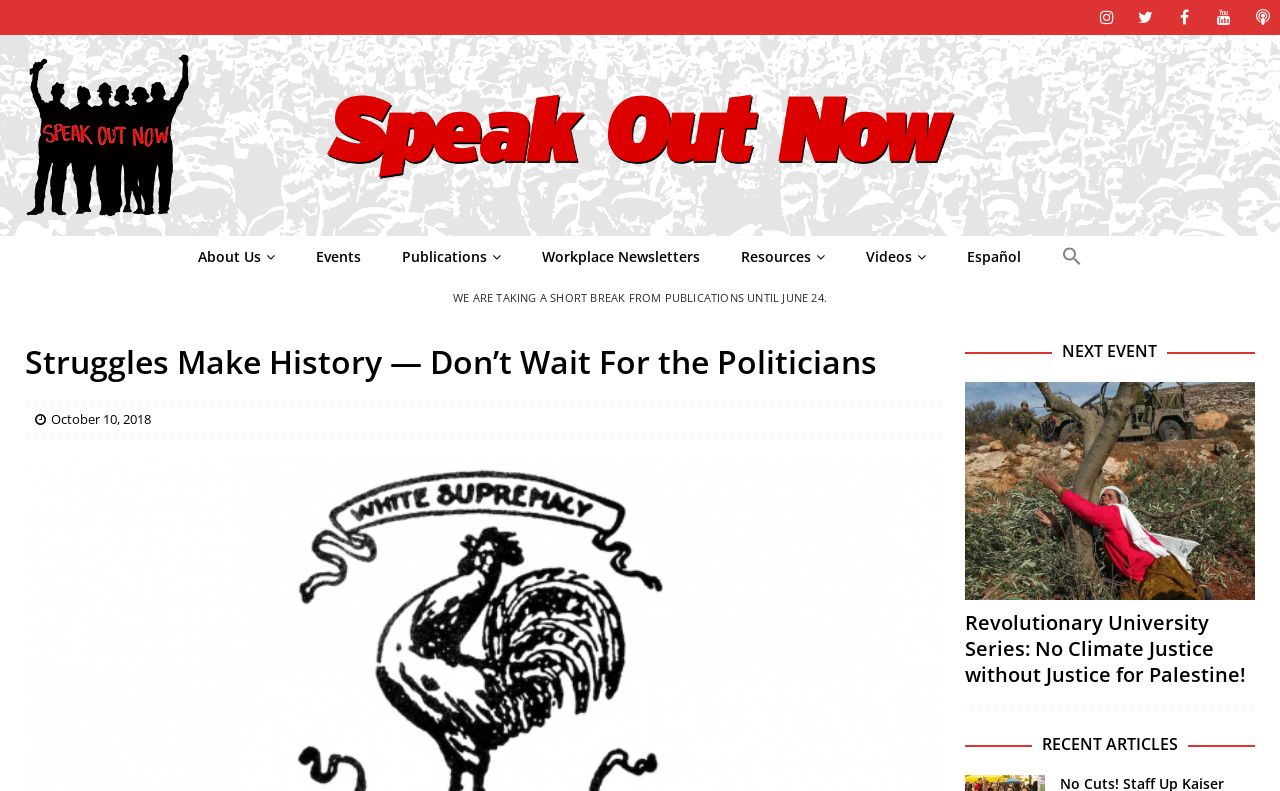What social media platforms is the organization on?
Please provide a single word or phrase answer based on the image.

Instagram, Twitter, Facebook, YouTube